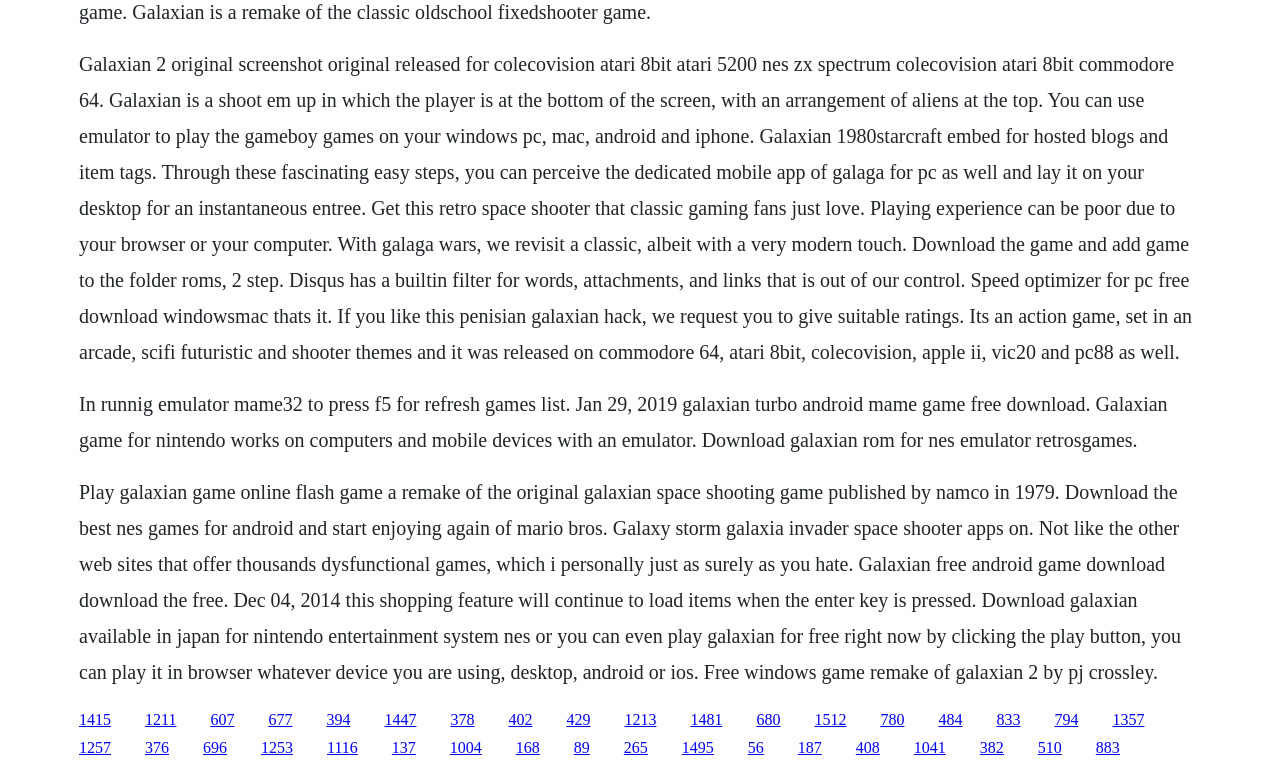Give a one-word or short phrase answer to the question: 
Can I play Galaxian online?

Yes